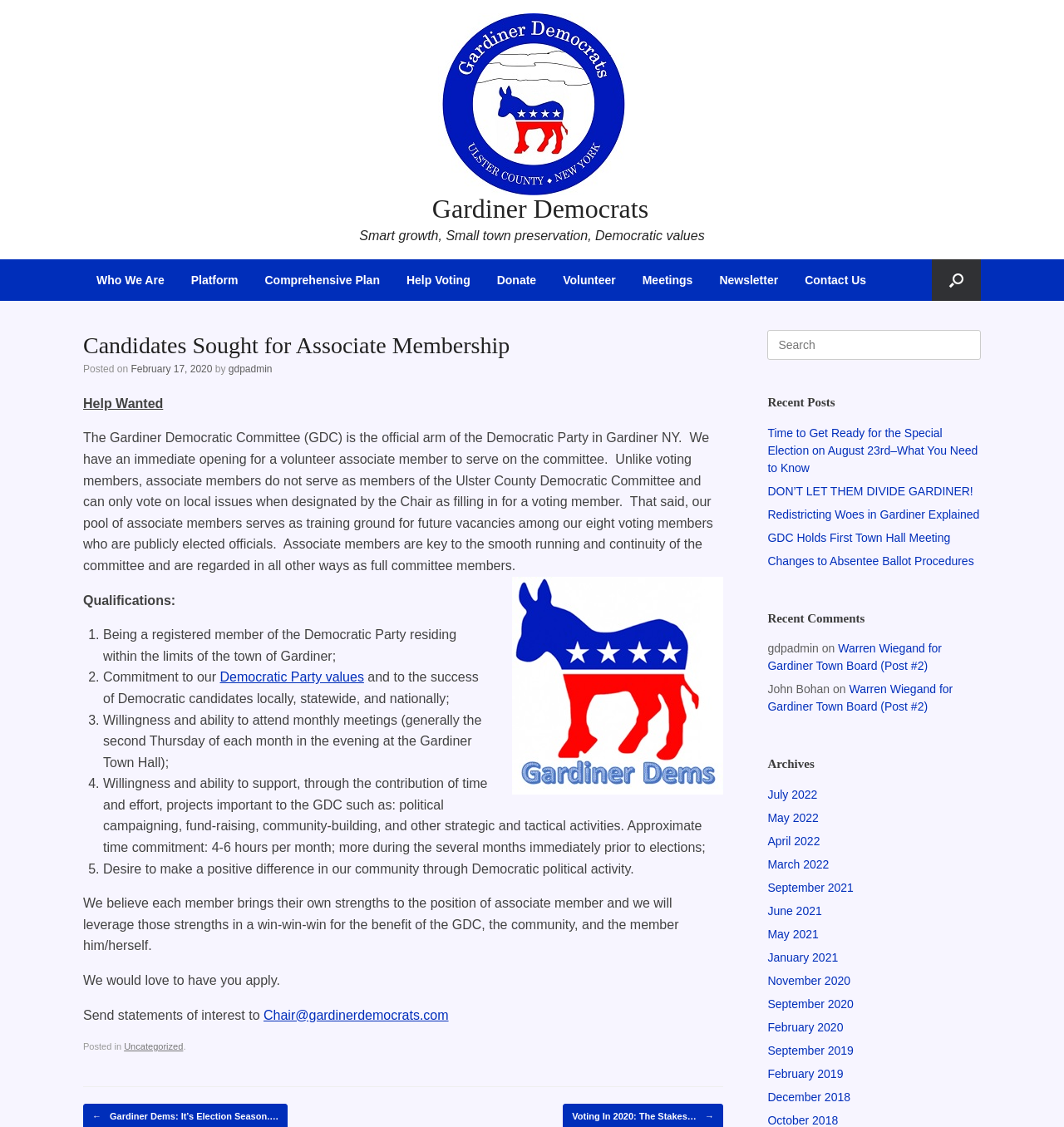Please give a succinct answer to the question in one word or phrase:
How can one apply for the associate member position?

Send statement of interest to Chair@gardinerdemocrats.com